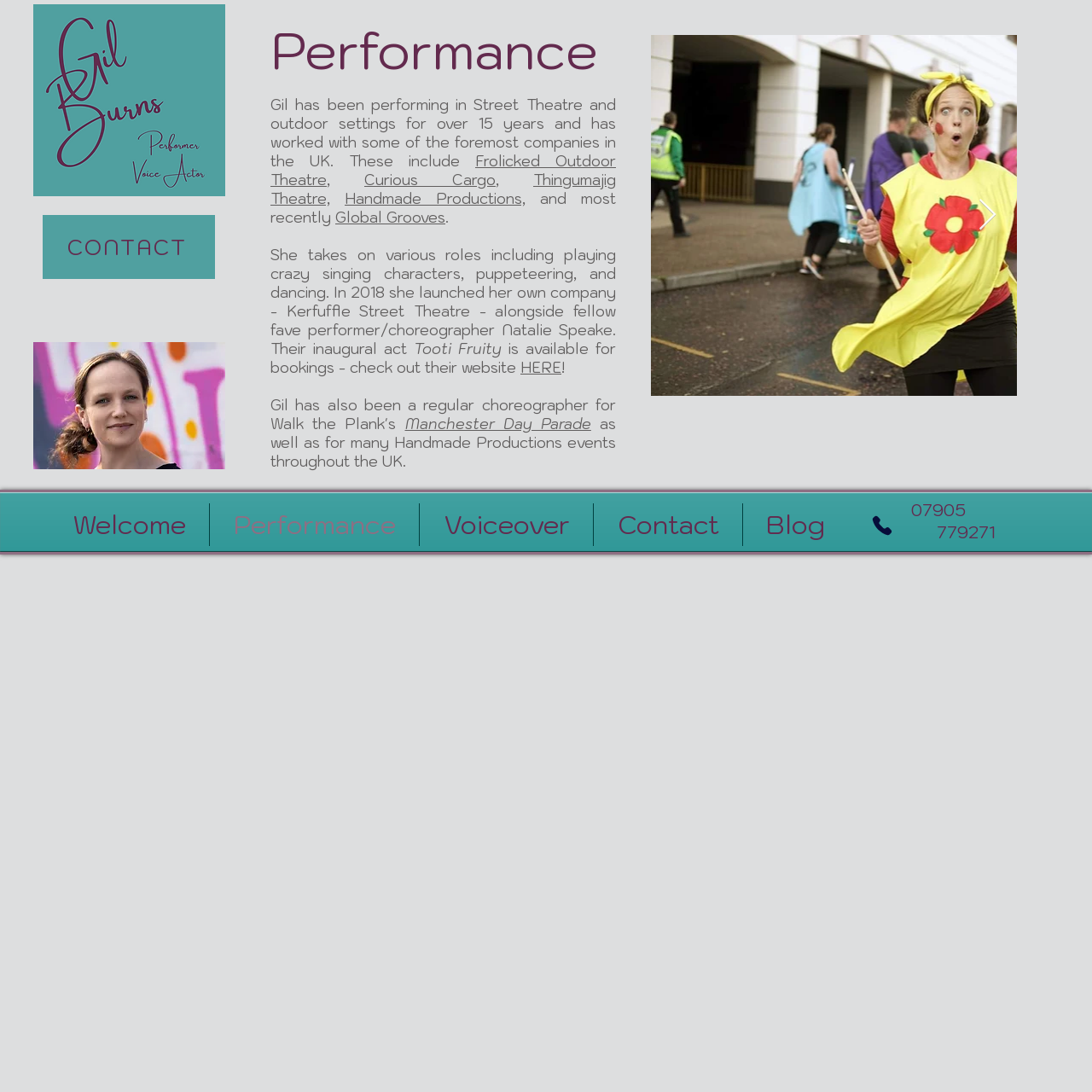Find the bounding box coordinates for the area that must be clicked to perform this action: "Search for news".

None